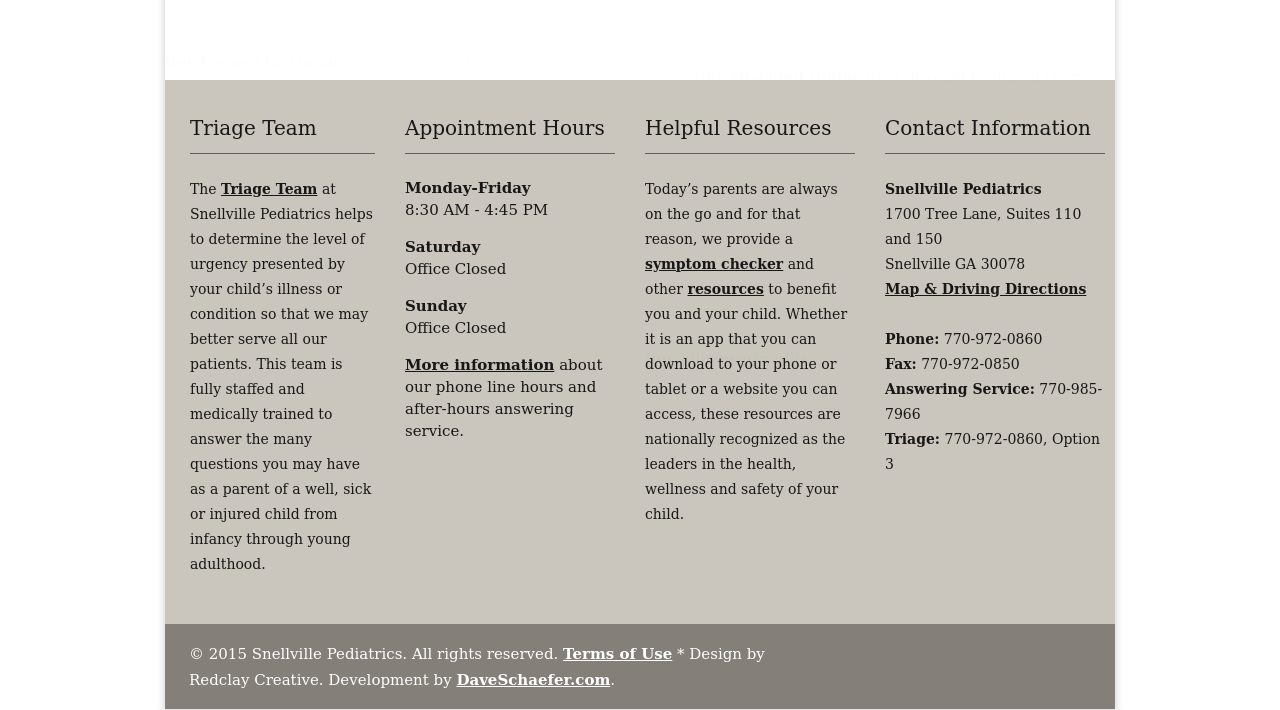Please determine the bounding box coordinates for the element that should be clicked to follow these instructions: "Learn more about Triage Team".

[0.173, 0.255, 0.248, 0.277]